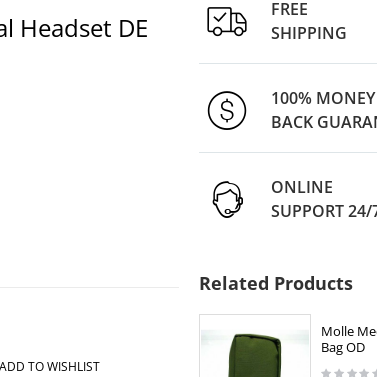Thoroughly describe what you see in the image.

The image showcases the Z Tactical Comtac IV Style Tactical Headset DE, designed for tactical communication with a woodland camouflage headband. It is priced at $98.69 and is currently in stock, emphasizing its suitability for outdoor war games and various tactical operations. The headset features adjustable sizing for comfort, an amplifier for surrounding sounds, and is compatible with Z Tactical series PTT (push to talk) units. Additional product highlights include the boom microphone with a movable arm and integration of communication and hearing protection systems. The product is accompanied by assurances of free shipping, a 100% money-back guarantee, and online support available 24/7, enhancing the purchase experience.